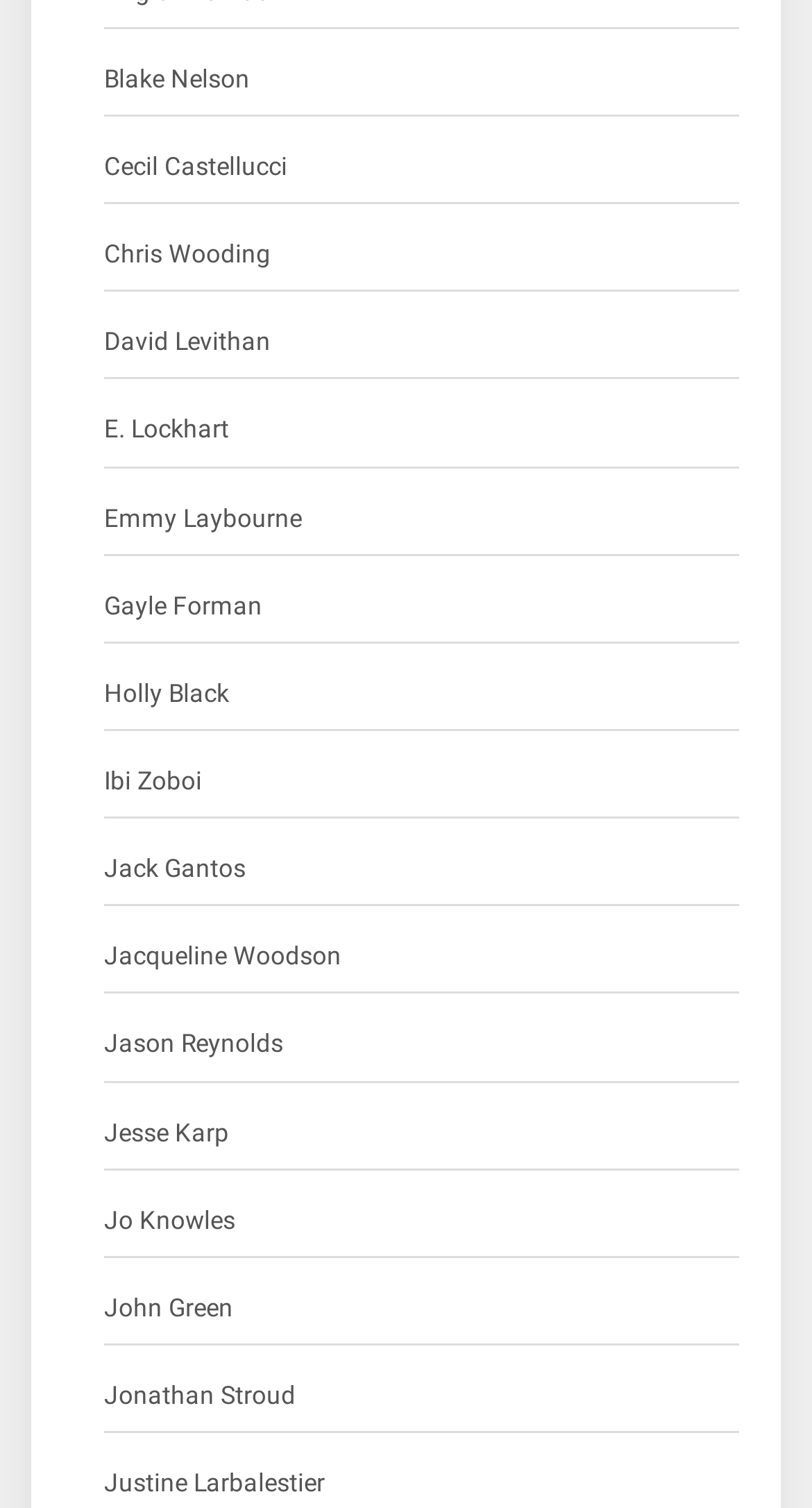What is the name of the first author?
Give a detailed explanation using the information visible in the image.

The first link on the webpage has the text 'Blake Nelson', which suggests that it is the name of an author.